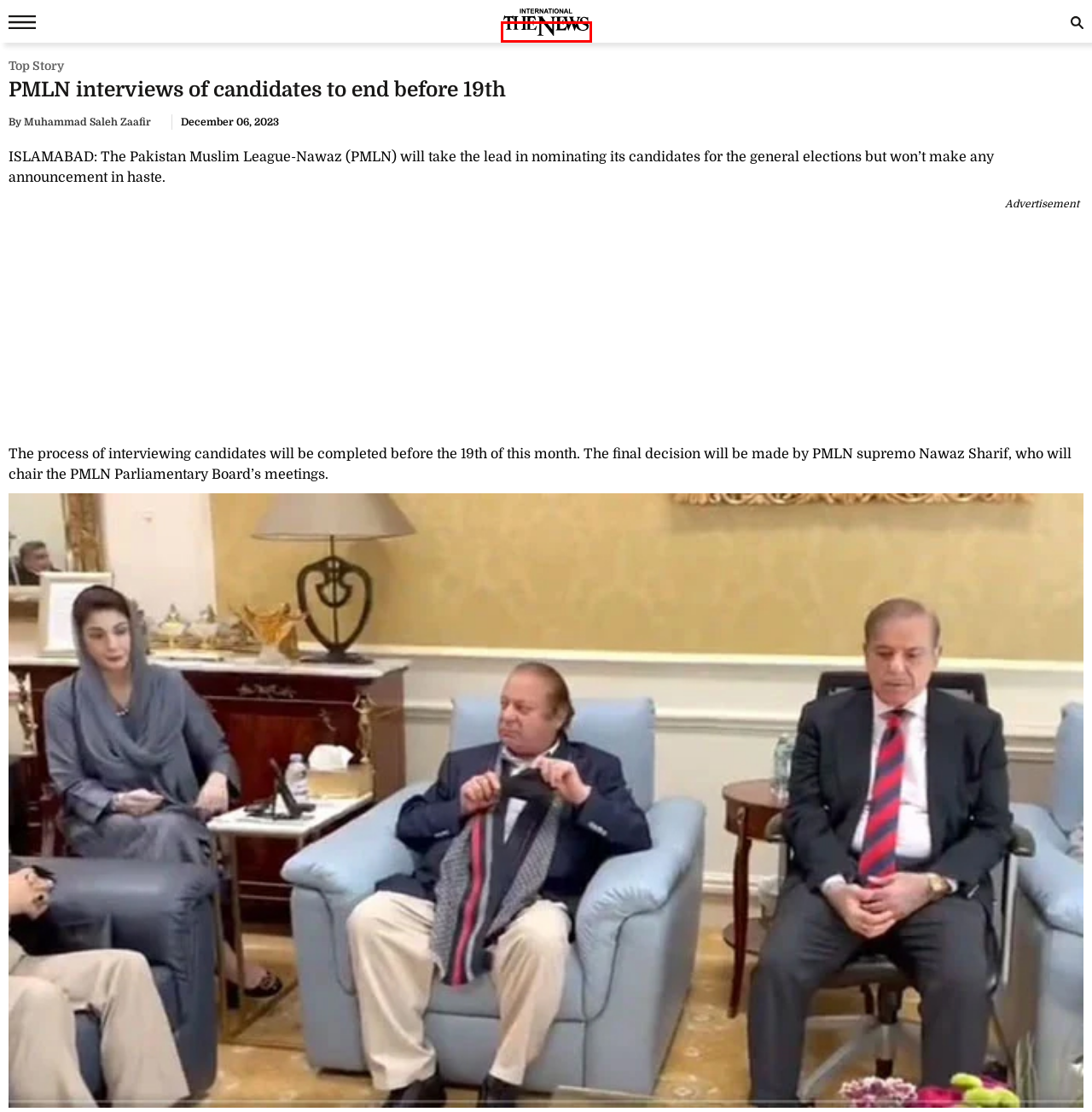Given a webpage screenshot with a UI element marked by a red bounding box, choose the description that best corresponds to the new webpage that will appear after clicking the element. The candidates are:
A. Ban on PIA: High-level delegation leaves for Europe today
B. The News International: Latest News Breaking, Pakistan News
C. Today Headlines - Top Story, Latest News, Breaking News
D. Woman suffers burn wounds after acid attack by husband in RYK
E. Dialogue key to resolving disputes: Alvi
F. Over 300 die in Afghanistan flash floods: WFP
G. Govt objects to IHC’s jurisdiction to hear plea against ban on Adiala jail inmates’ political talk
H. Iran conservatives tighten grip in parliament vote

B